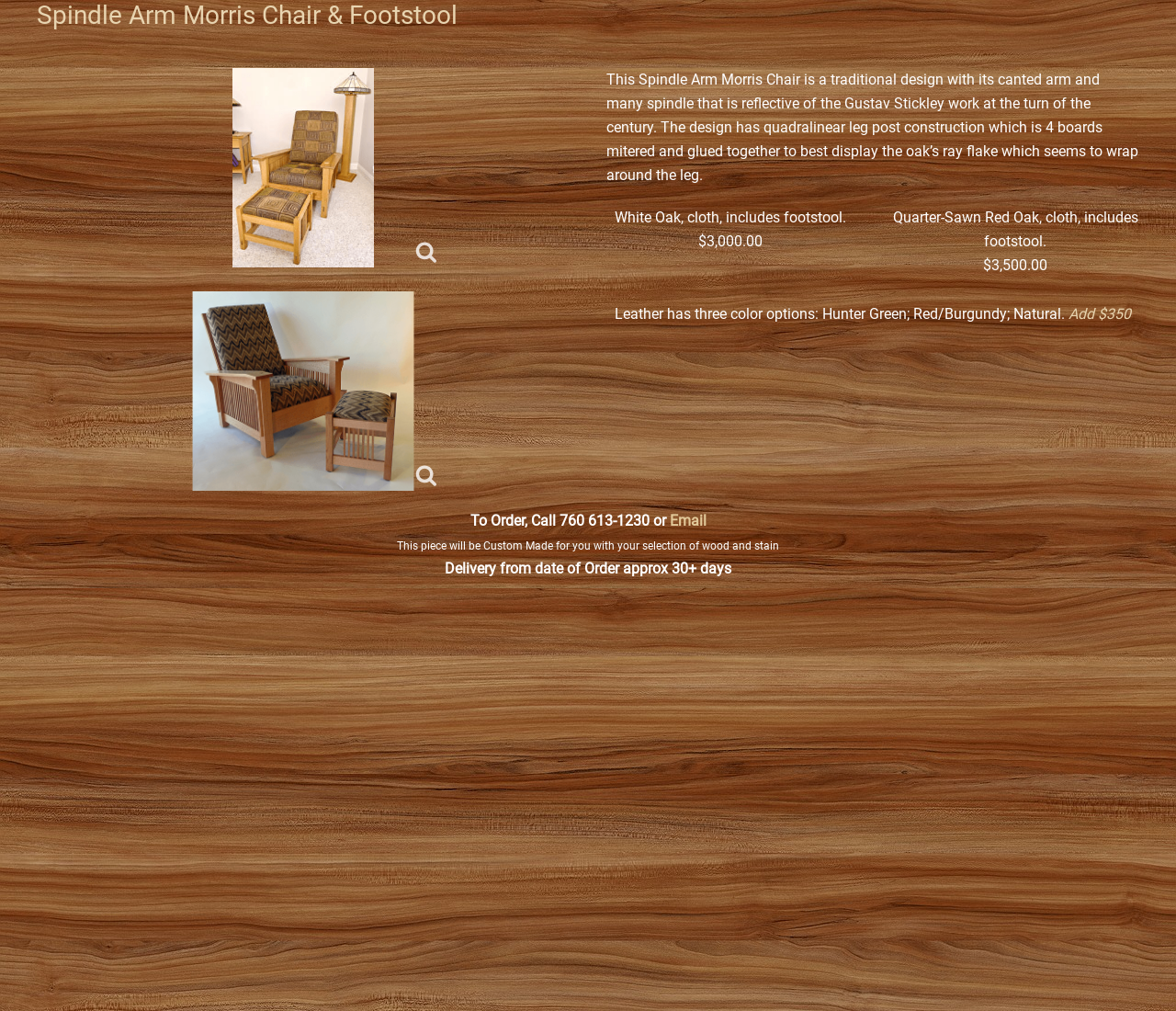How can I order the chair?
Answer with a single word or phrase by referring to the visual content.

Call or Email